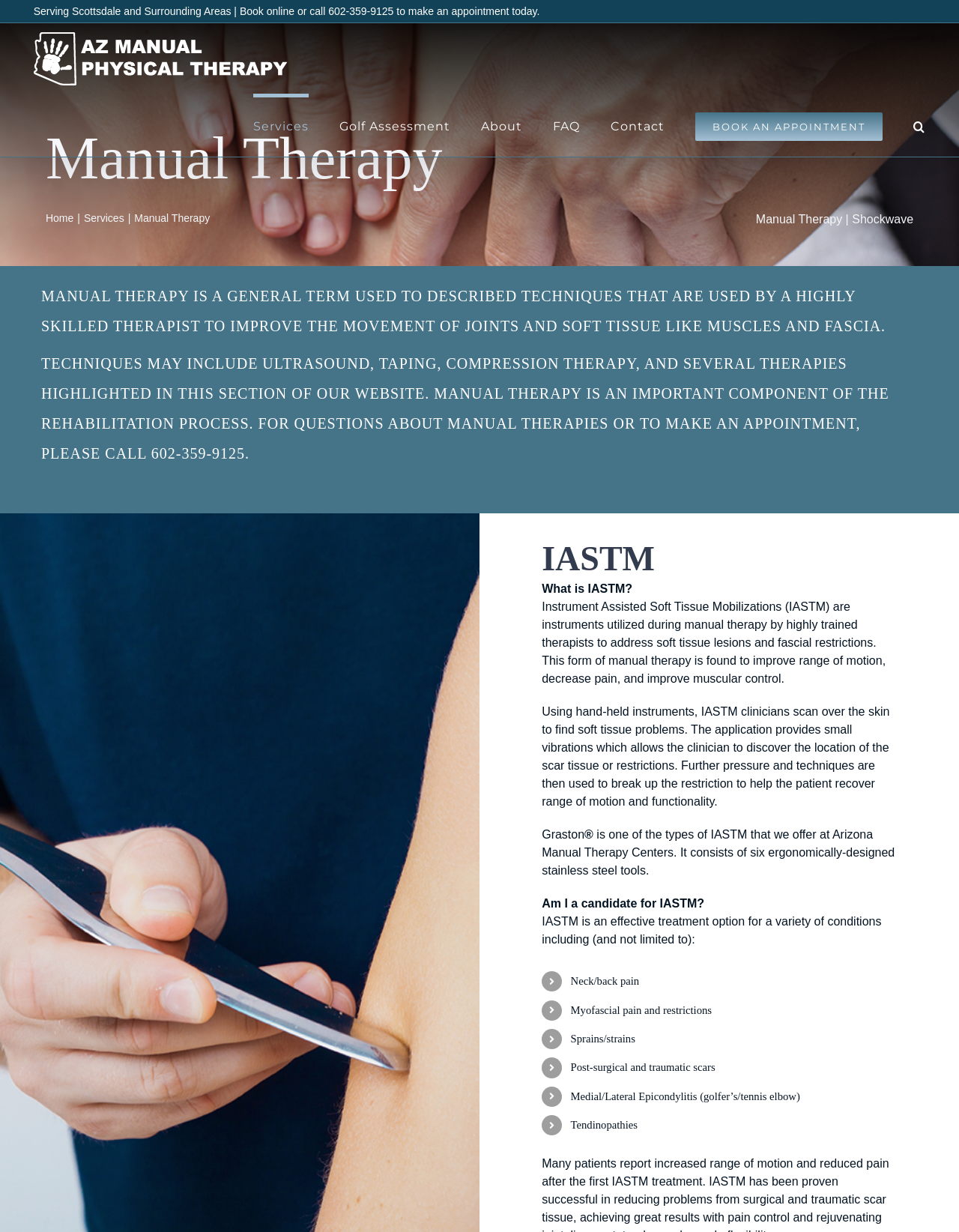Indicate the bounding box coordinates of the element that needs to be clicked to satisfy the following instruction: "Learn more about manual therapy". The coordinates should be four float numbers between 0 and 1, i.e., [left, top, right, bottom].

[0.788, 0.173, 0.878, 0.183]